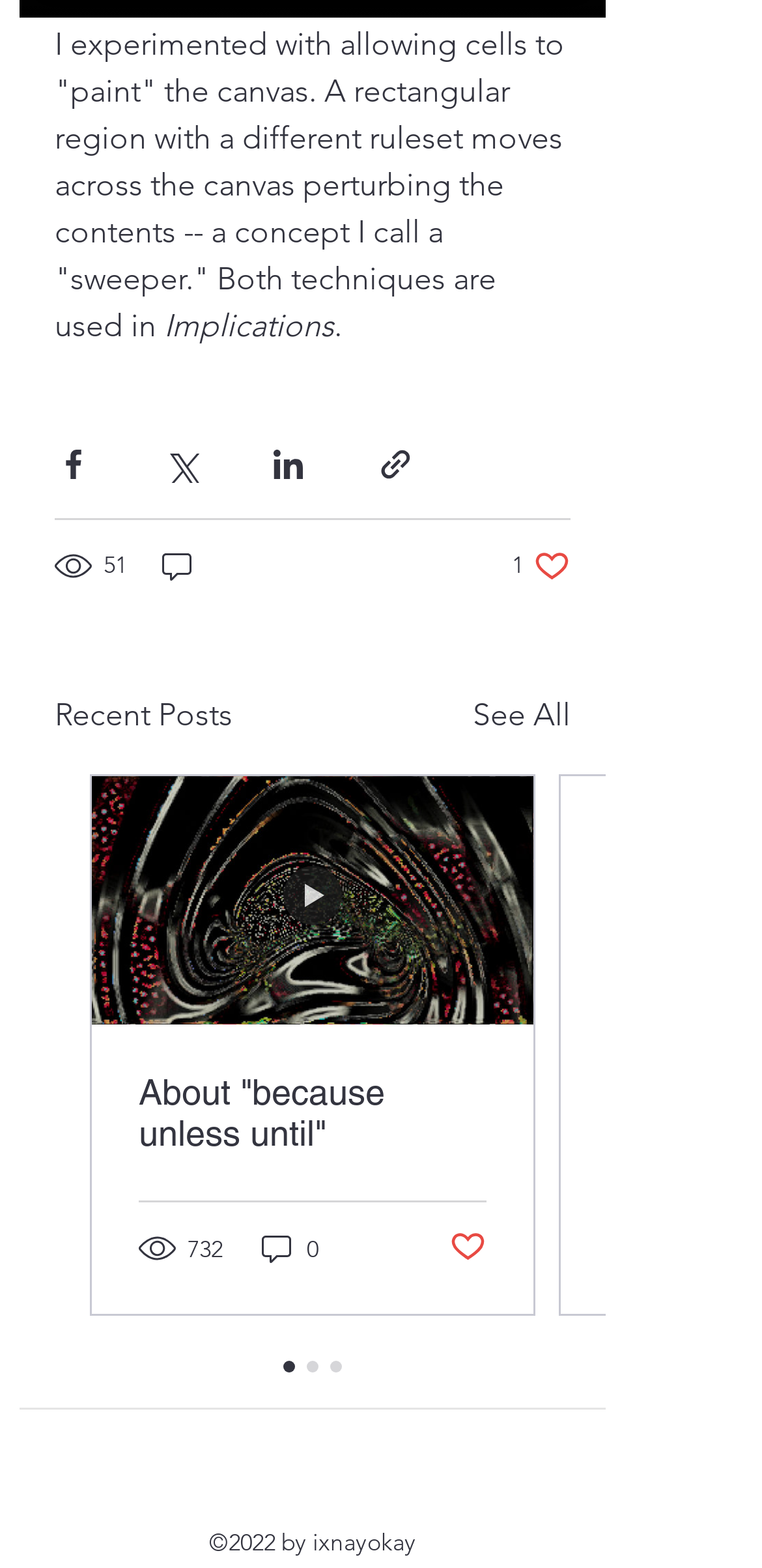Please indicate the bounding box coordinates for the clickable area to complete the following task: "Share via Facebook". The coordinates should be specified as four float numbers between 0 and 1, i.e., [left, top, right, bottom].

[0.072, 0.284, 0.121, 0.308]